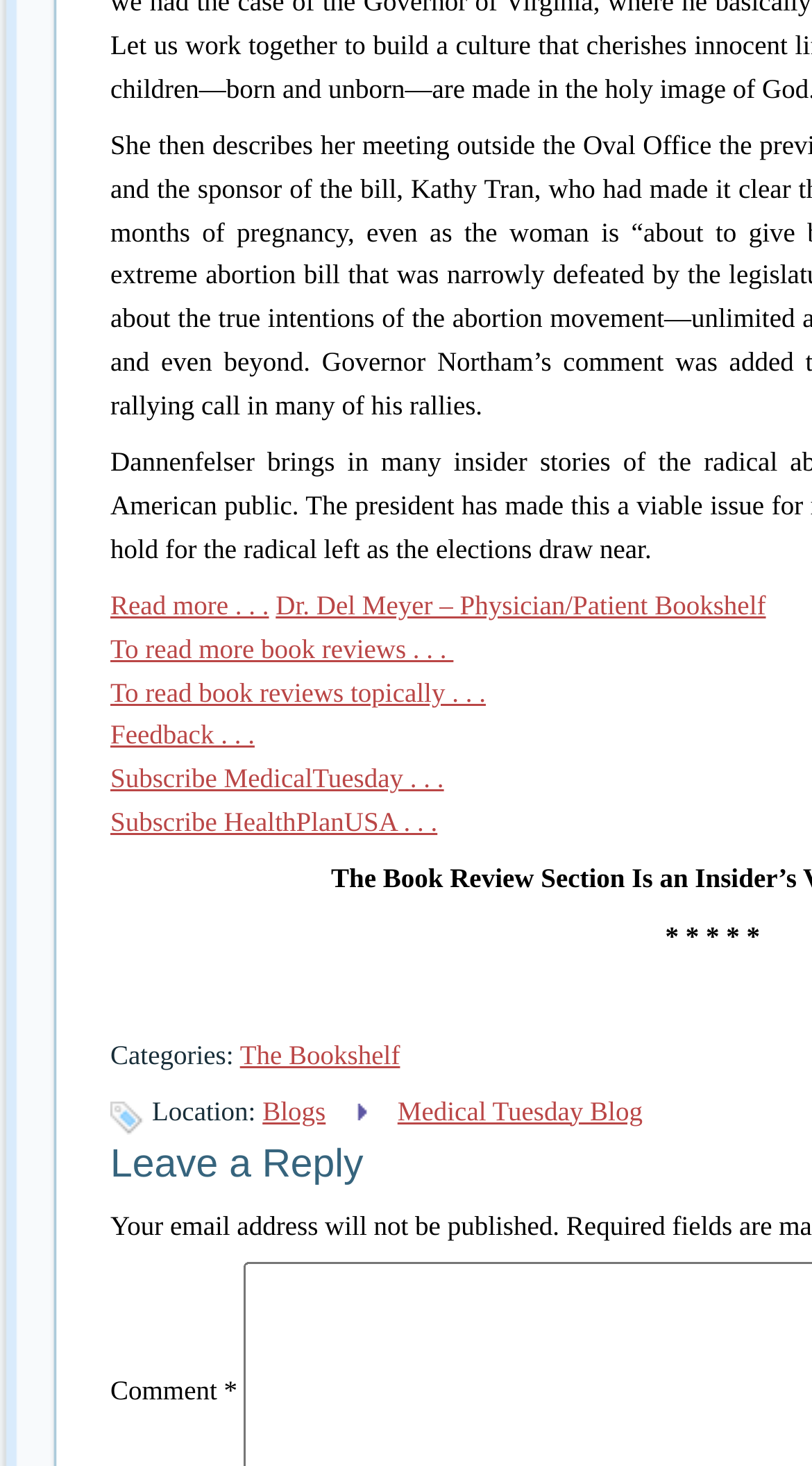Bounding box coordinates are specified in the format (top-left x, top-left y, bottom-right x, bottom-right y). All values are floating point numbers bounded between 0 and 1. Please provide the bounding box coordinate of the region this sentence describes: The Bookshelf

[0.295, 0.709, 0.493, 0.73]